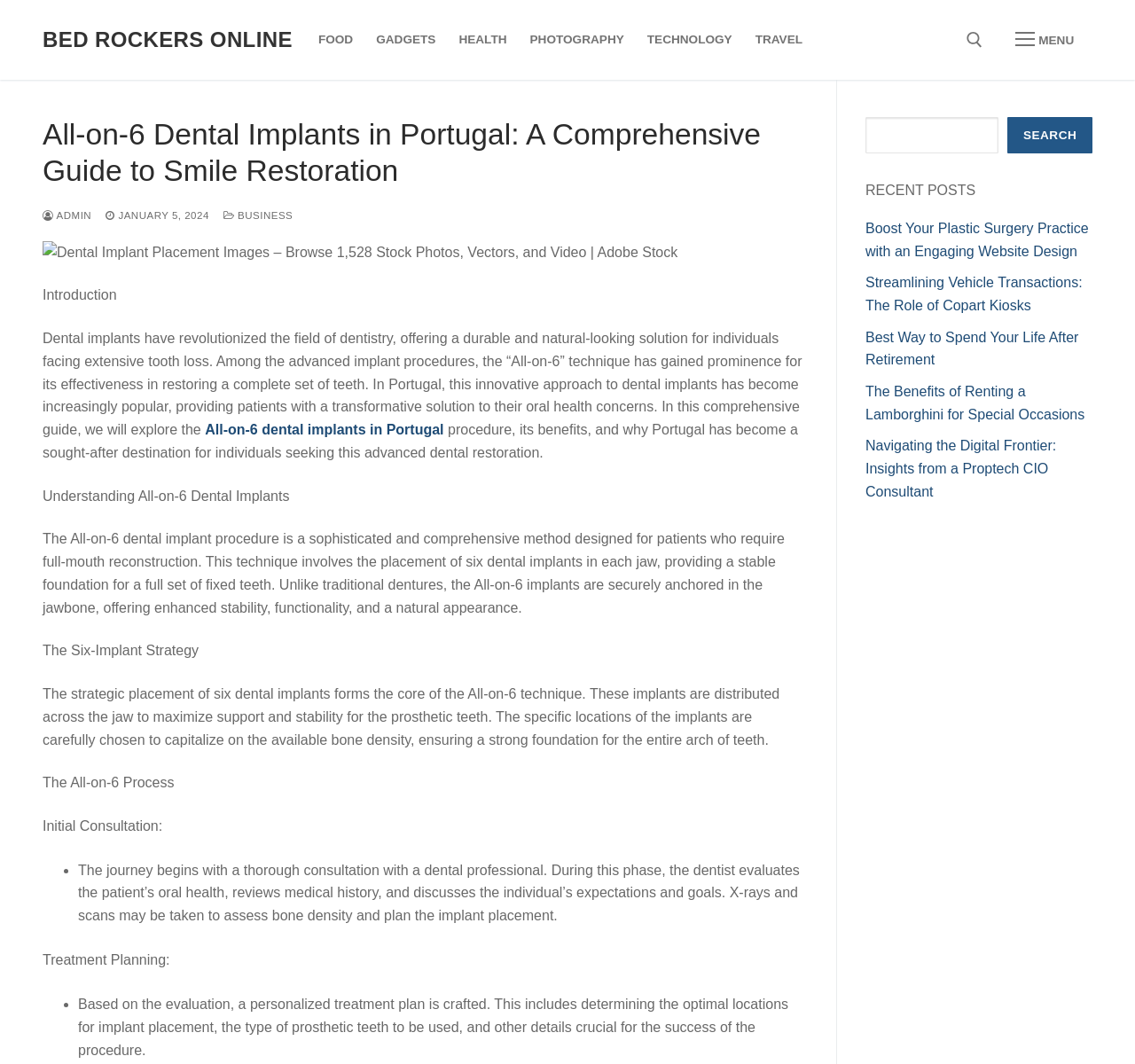Locate and extract the text of the main heading on the webpage.

All-on-6 Dental Implants in Portugal: A Comprehensive Guide to Smile Restoration